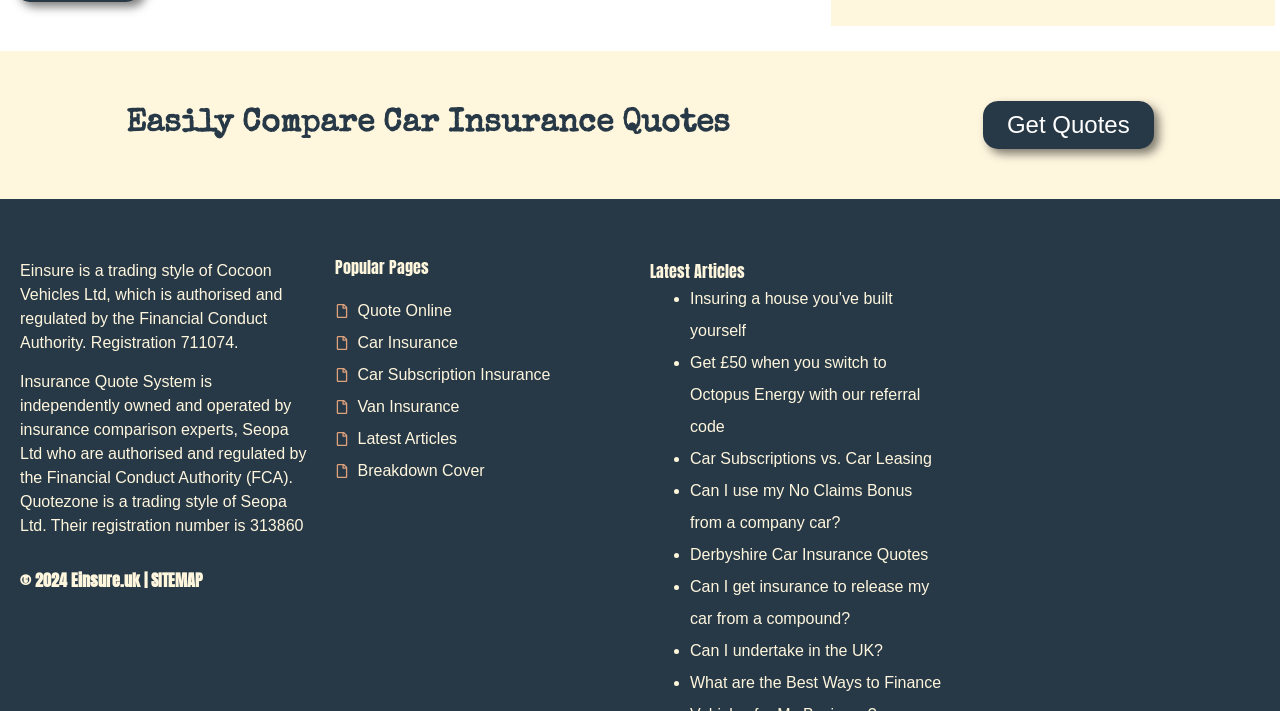Locate the bounding box for the described UI element: "Latest Articles". Ensure the coordinates are four float numbers between 0 and 1, formatted as [left, top, right, bottom].

[0.262, 0.596, 0.492, 0.641]